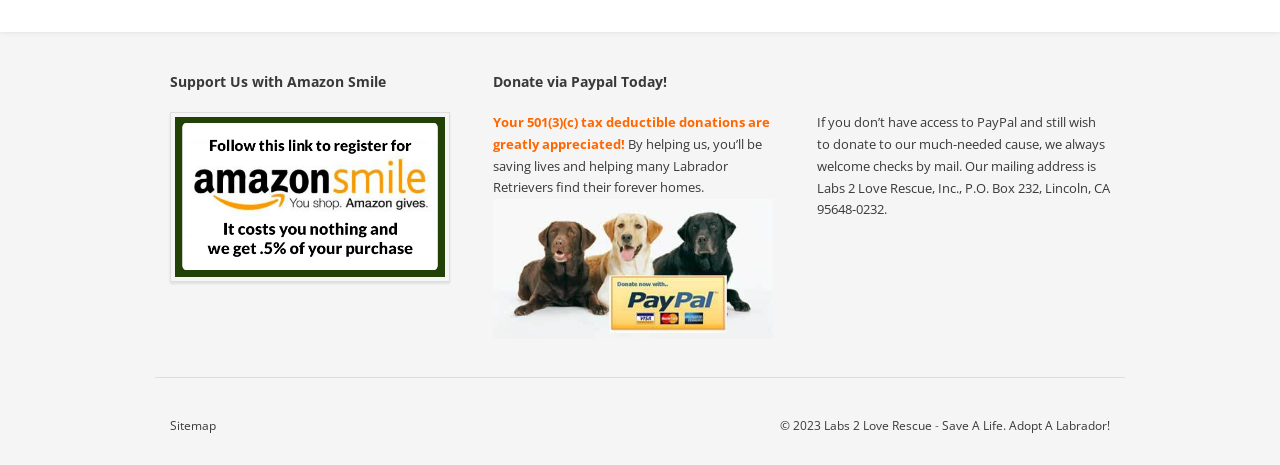How can I donate to the organization?
Please provide a detailed answer to the question.

I found two ways to donate to the organization. One way is through PayPal, as indicated by the button 'PayPal - The safer, easier way to pay online!'. Another way is by sending a check by mail, as mentioned in the text 'If you don’t have access to PayPal and still wish to donate to our much-needed cause, we always welcome checks by mail.'.